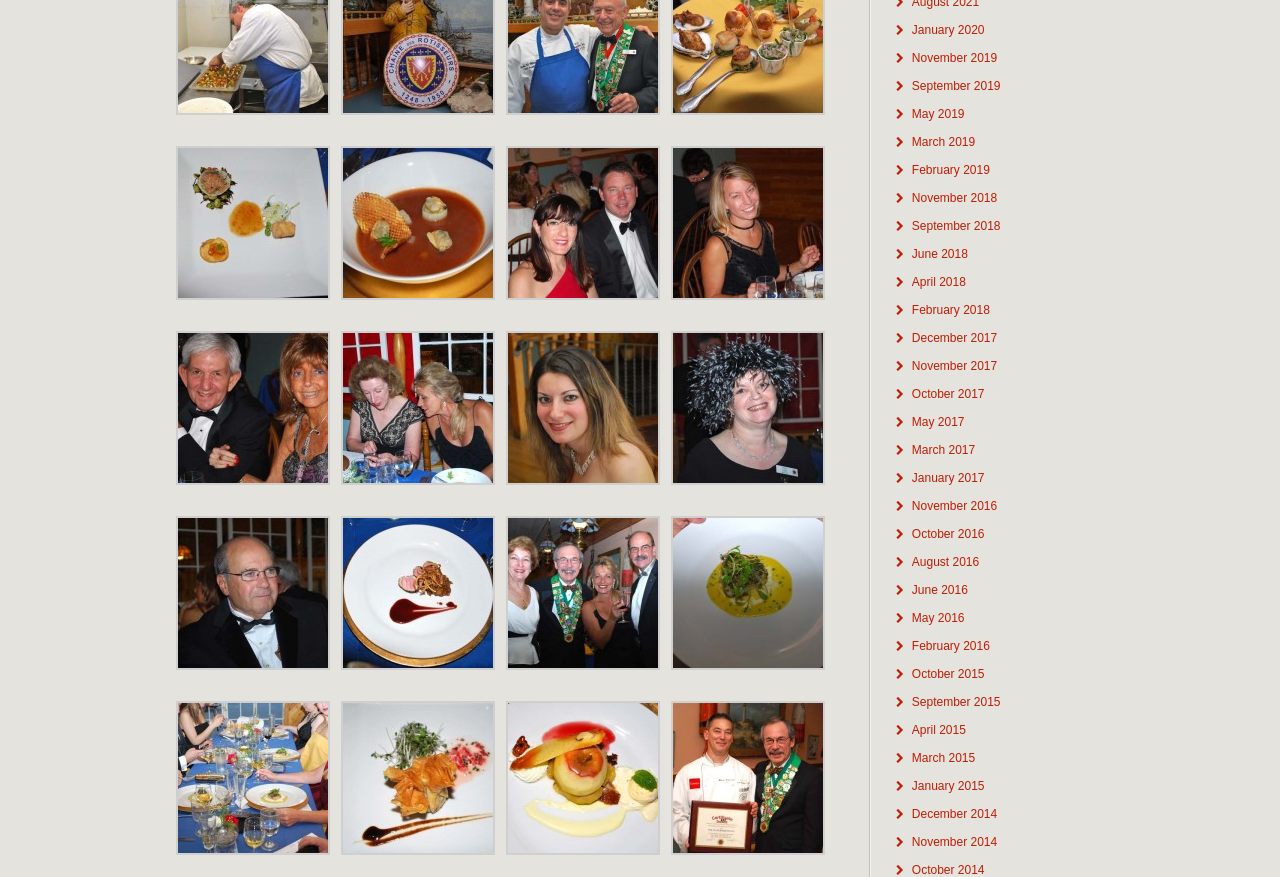Using the webpage screenshot, find the UI element described by December 2017. Provide the bounding box coordinates in the format (top-left x, top-left y, bottom-right x, bottom-right y), ensuring all values are floating point numbers between 0 and 1.

[0.712, 0.377, 0.779, 0.393]